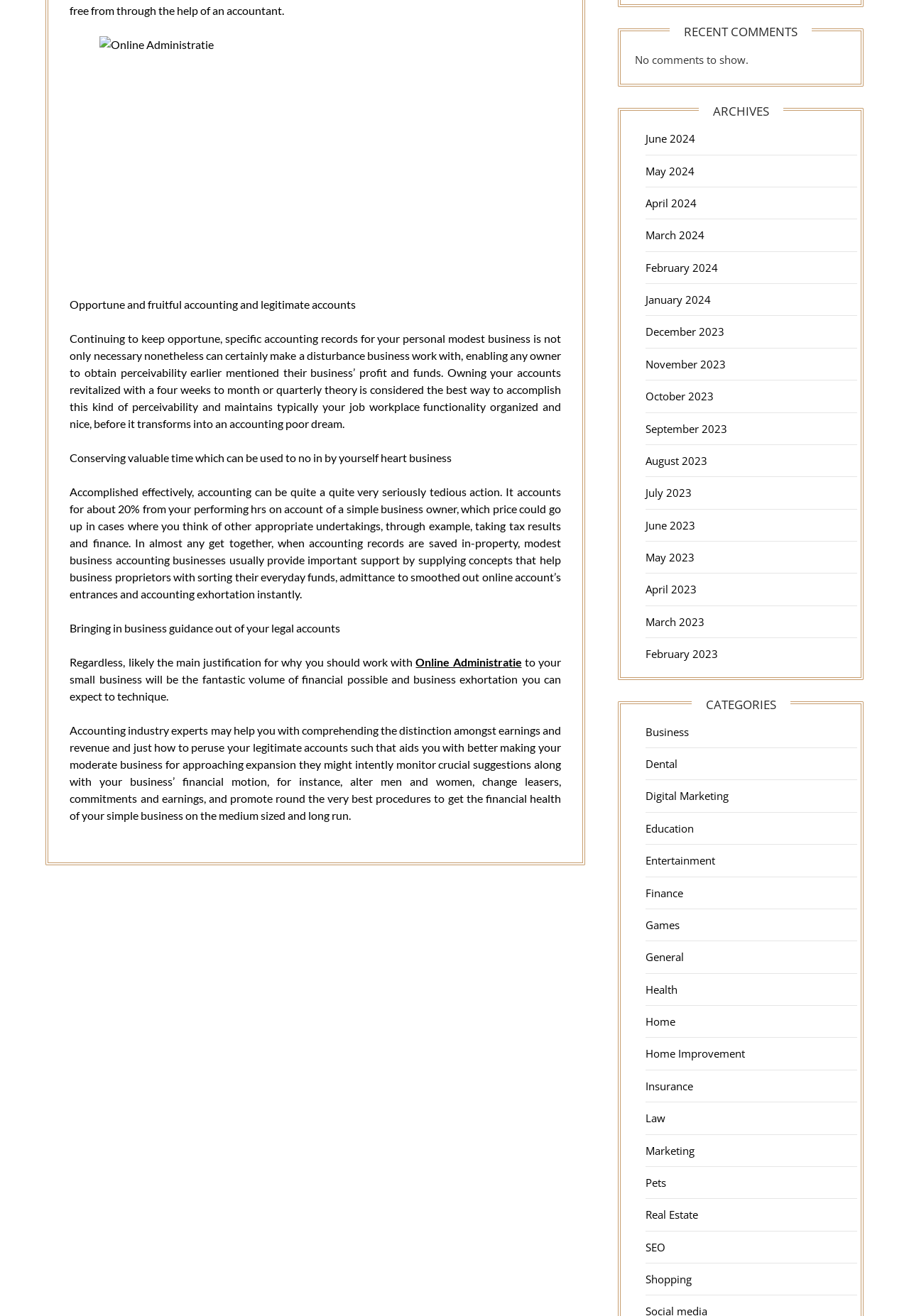Please identify the bounding box coordinates of the element's region that should be clicked to execute the following instruction: "Read 'Ten reasons to exercise caution while following hot stock market advice'". The bounding box coordinates must be four float numbers between 0 and 1, i.e., [left, top, right, bottom].

None